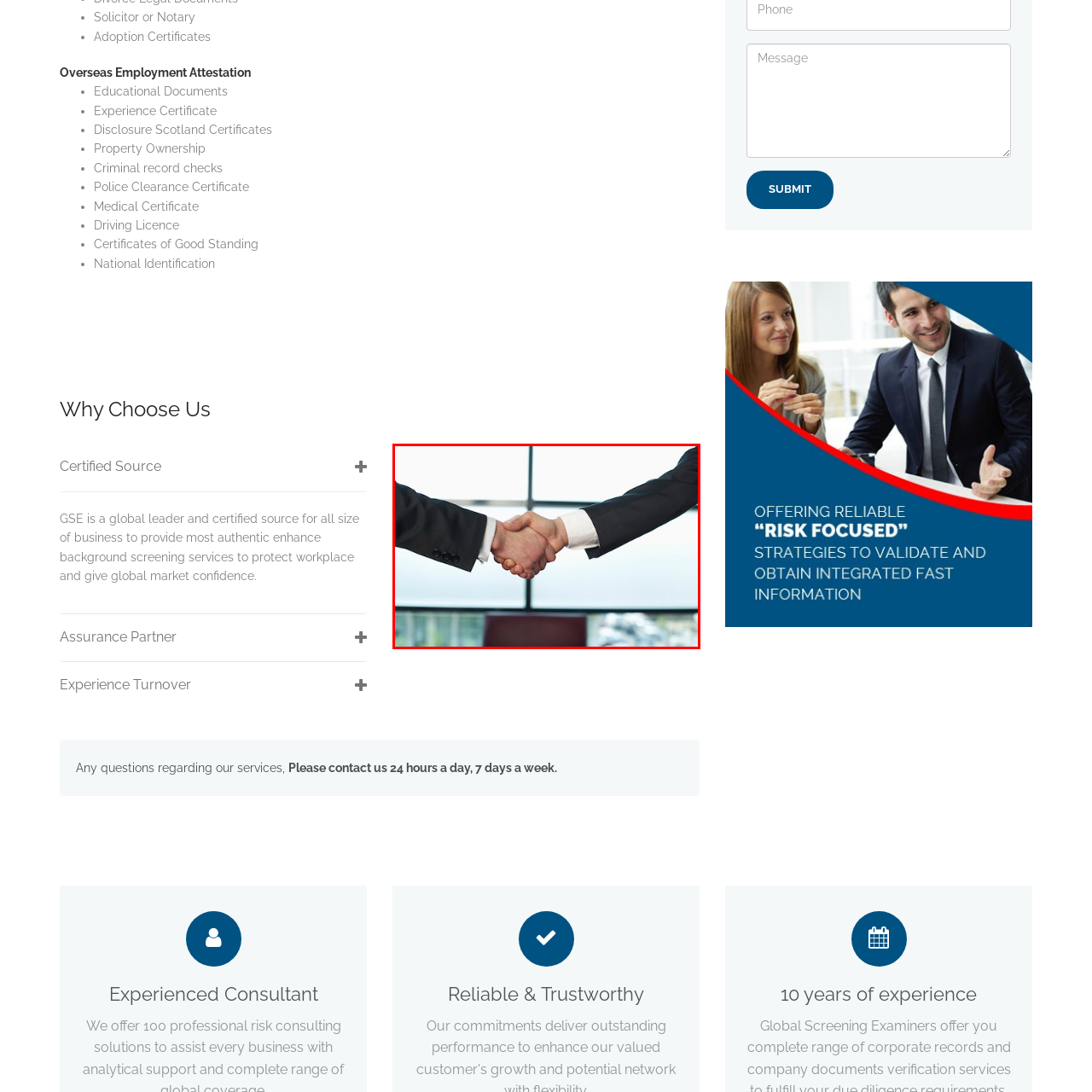Write a comprehensive caption detailing the image within the red boundary.

The image depicts a close-up of two individuals engaged in a handshake, symbolizing partnership and agreement. The handshake illustrates a professional interaction, likely taking place in a corporate setting, as suggested by the sleek attire of both individuals — one in a dark suit and the other wearing a lighter shirt. In the background, a softly blurred window reveals a view of an urban environment, enhancing the theme of a business or formal meeting. This moment captures the essence of collaboration and trust, reflecting the core values emphasized by a service provider known for its commitment to integrity and client relations, as mentioned in the context of their offerings in document verification and background screening.